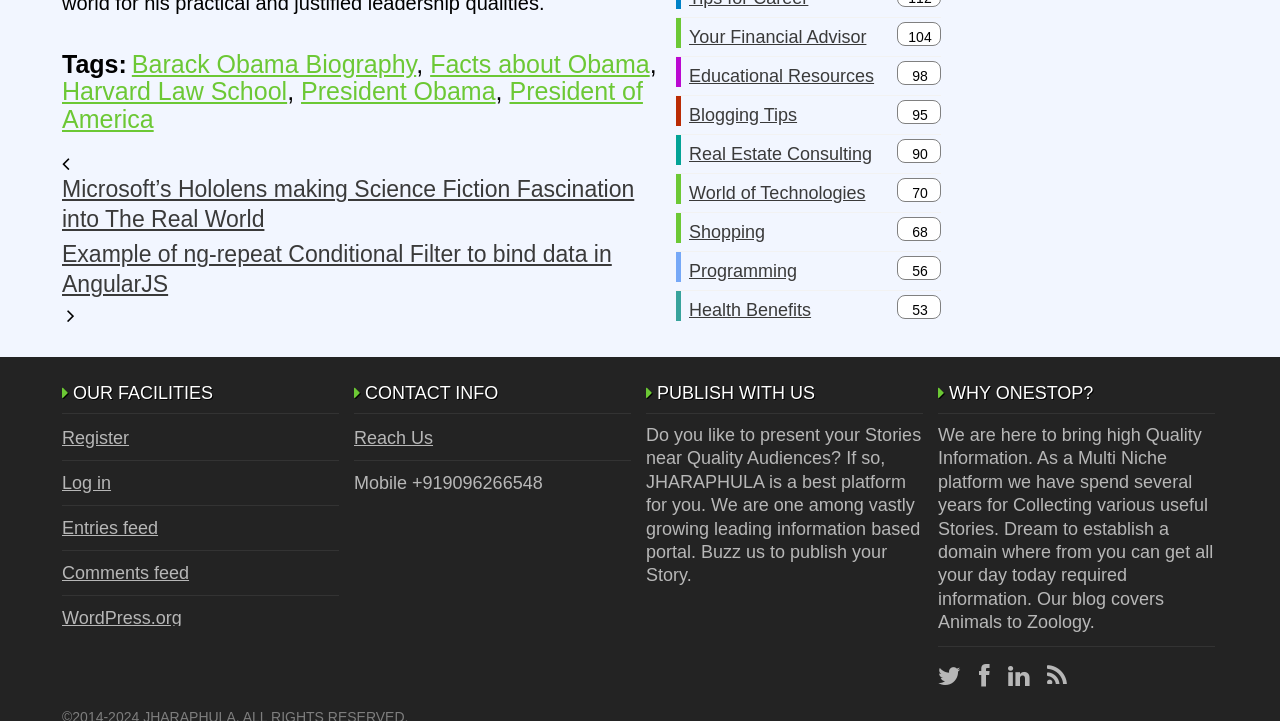Determine the bounding box coordinates of the region I should click to achieve the following instruction: "Learn about Educational Resources". Ensure the bounding box coordinates are four float numbers between 0 and 1, i.e., [left, top, right, bottom].

[0.538, 0.078, 0.683, 0.131]